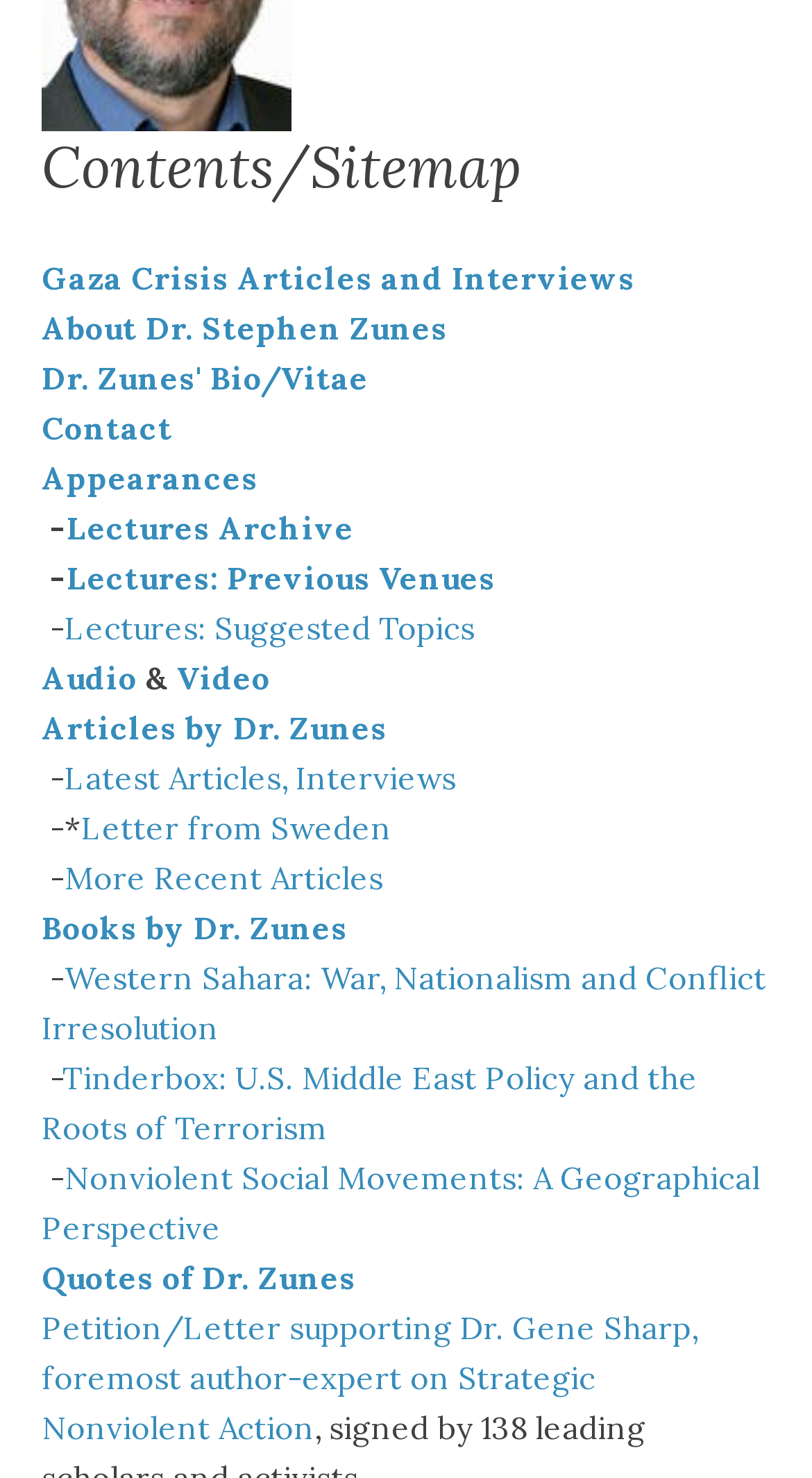Give a succinct answer to this question in a single word or phrase: 
What is the format of the 'Audio' and 'Video' content?

Audio and video files